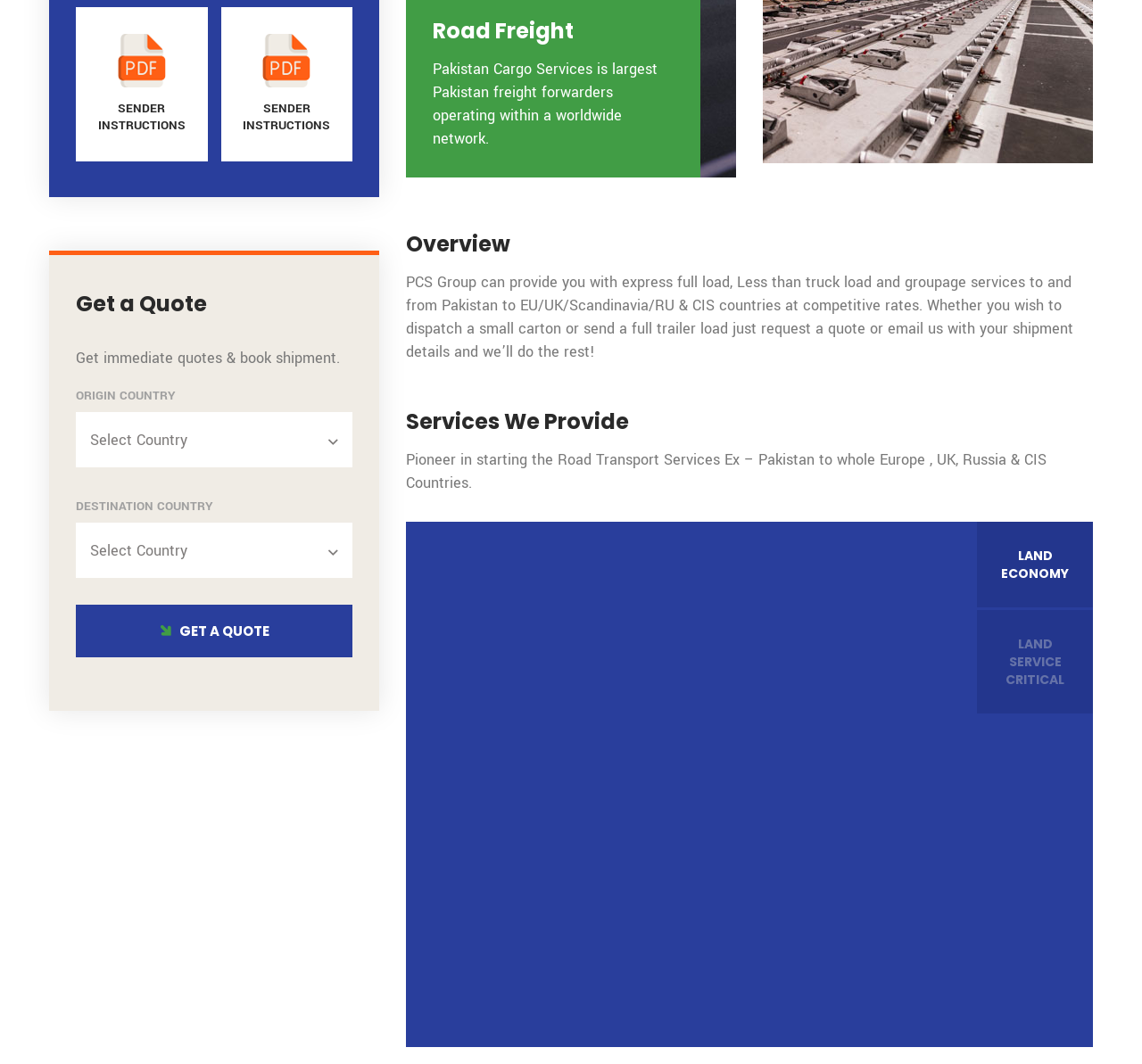Give a short answer to this question using one word or a phrase:
What information is required to get a quote?

Origin country and destination country